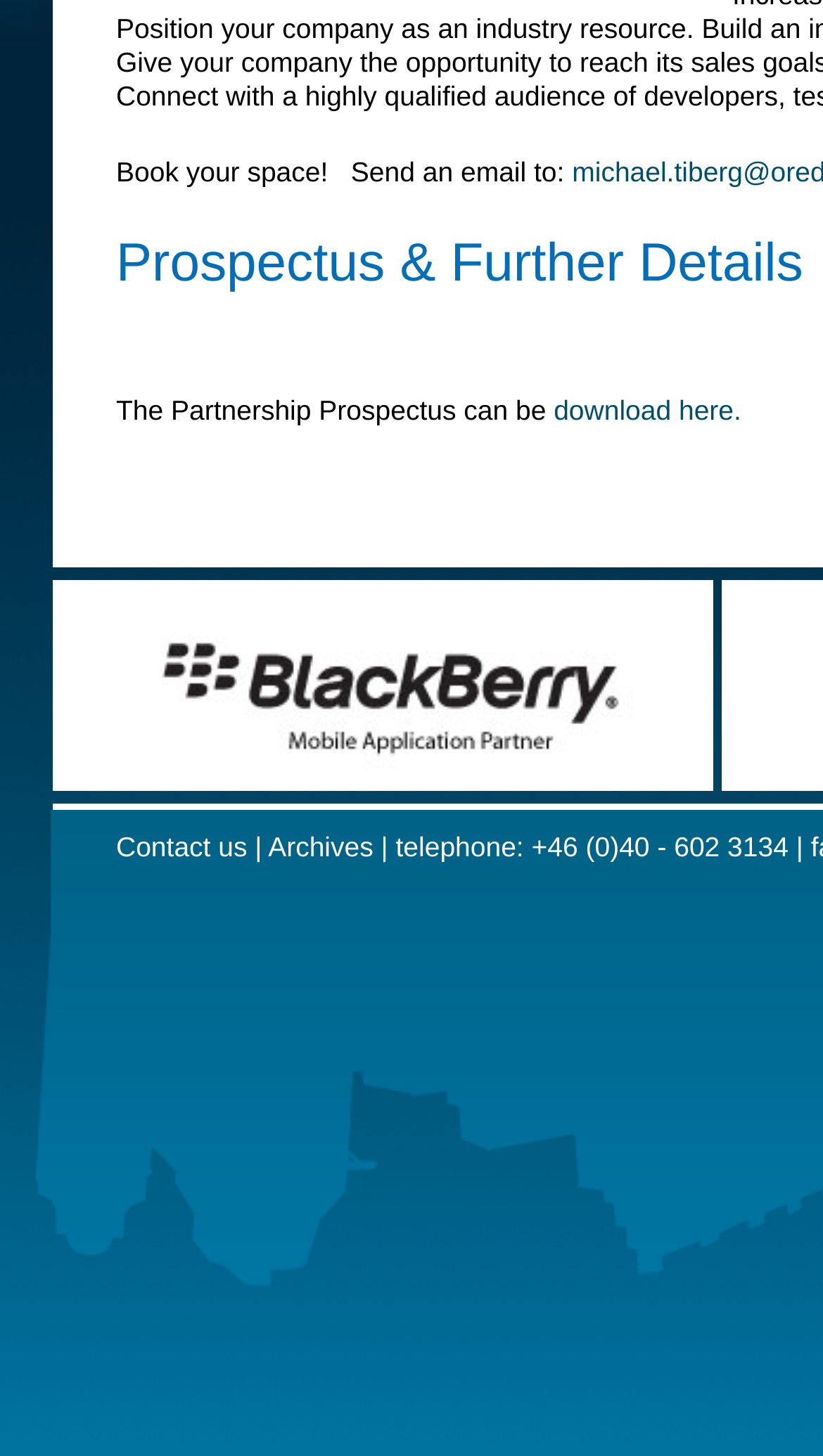Analyze the image and deliver a detailed answer to the question: How many links are there on the webpage?

There are four links on the webpage: 'download here', an empty link, 'Contact us', and 'Archives'. These links are scattered throughout the page and have different functionalities.